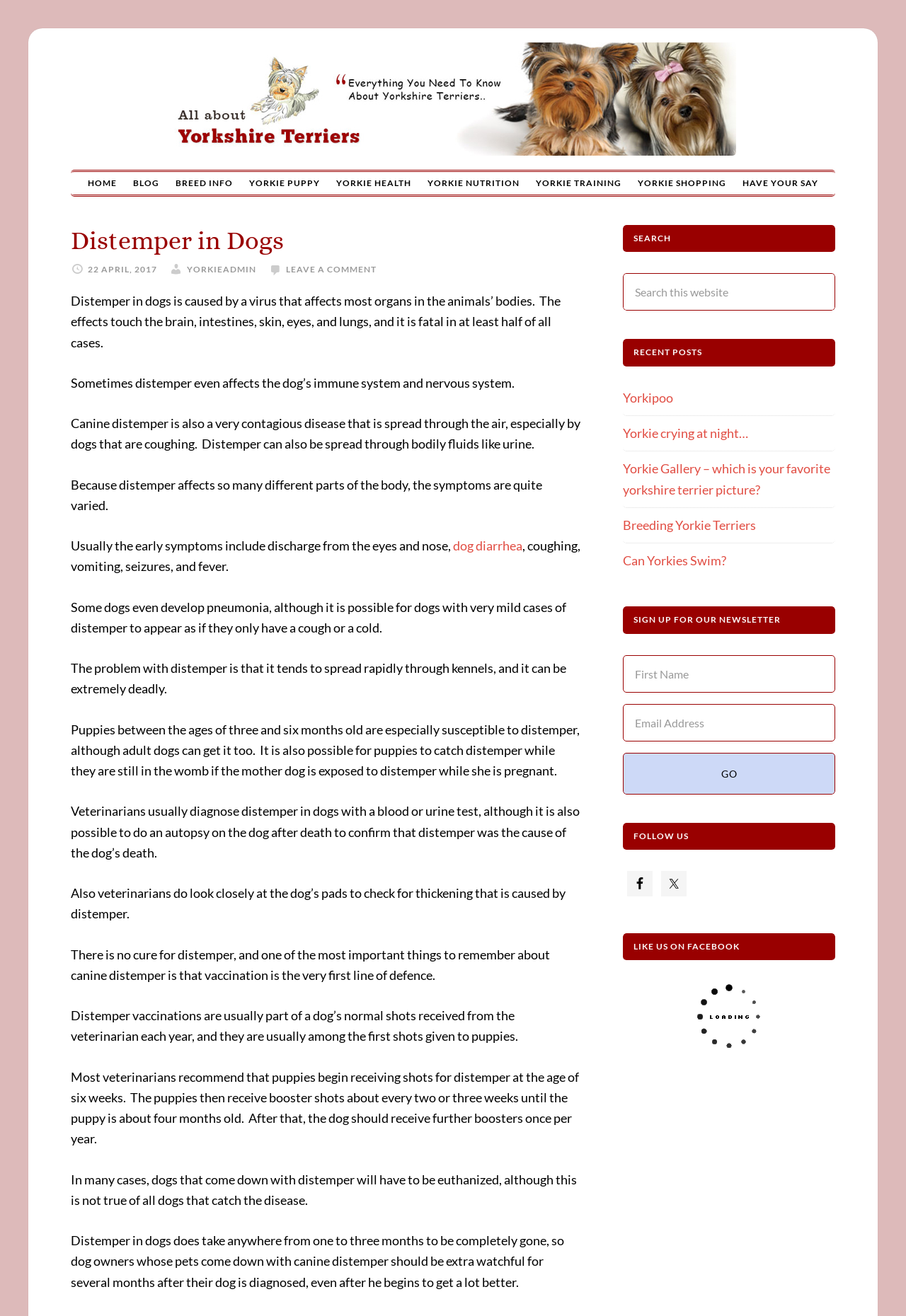Could you indicate the bounding box coordinates of the region to click in order to complete this instruction: "Click on the 'HOME' link".

[0.089, 0.131, 0.137, 0.148]